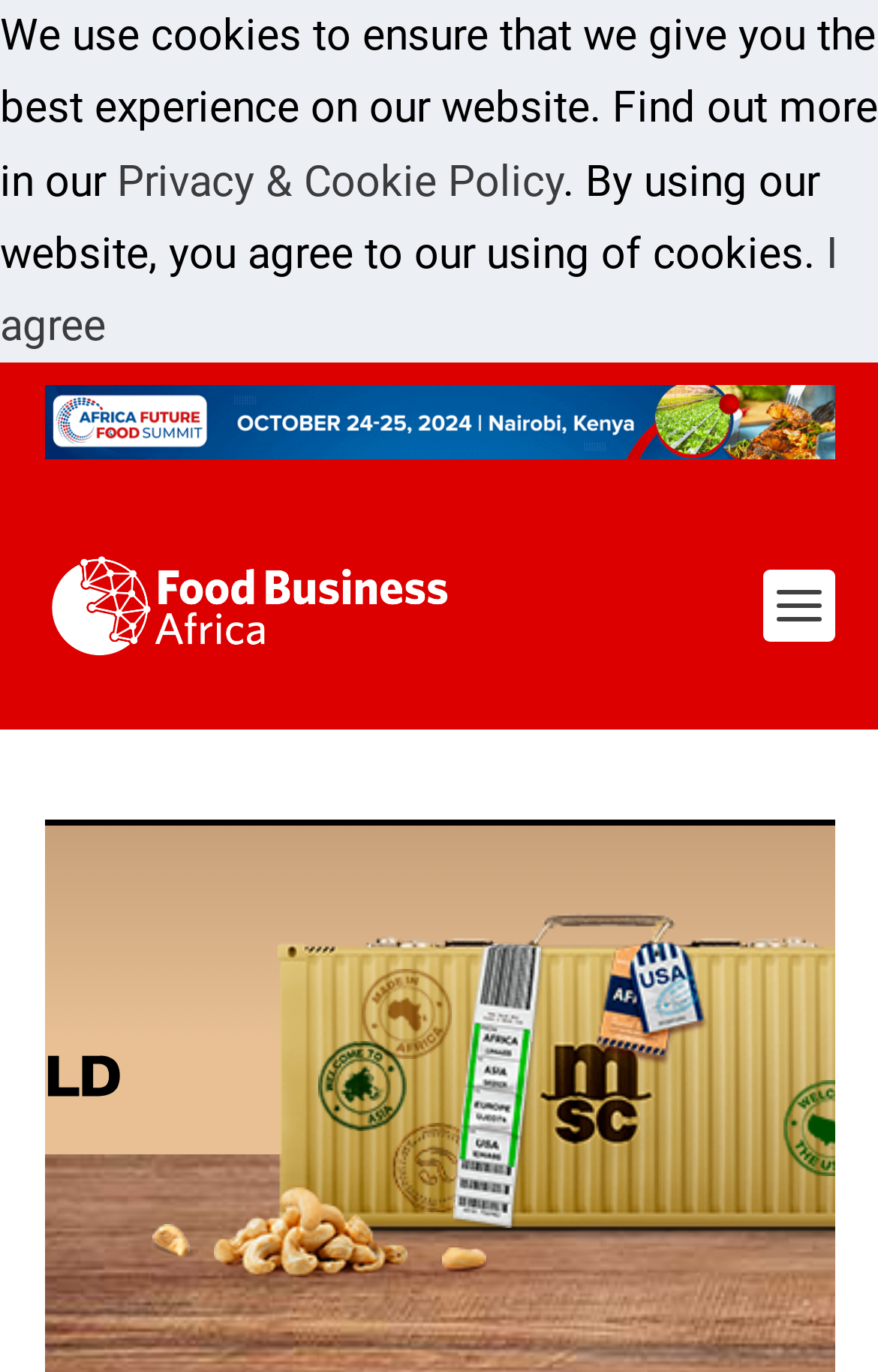What is the text of the webpage's headline?

Quantum Foods slips to weak finish after its debut on JSE